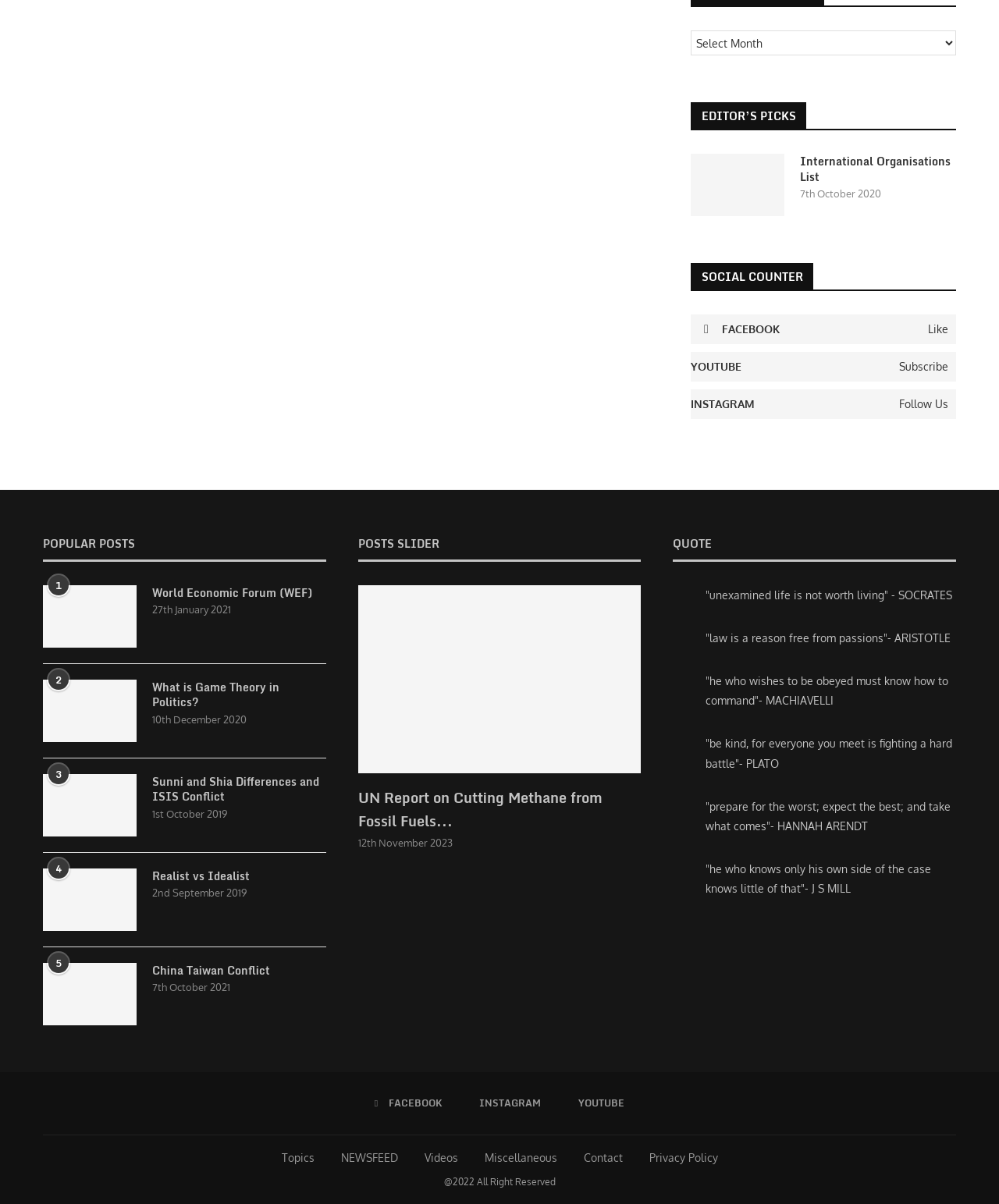Determine the bounding box coordinates for the element that should be clicked to follow this instruction: "Follow the 'International Organisations List' link". The coordinates should be given as four float numbers between 0 and 1, in the format [left, top, right, bottom].

[0.691, 0.128, 0.785, 0.18]